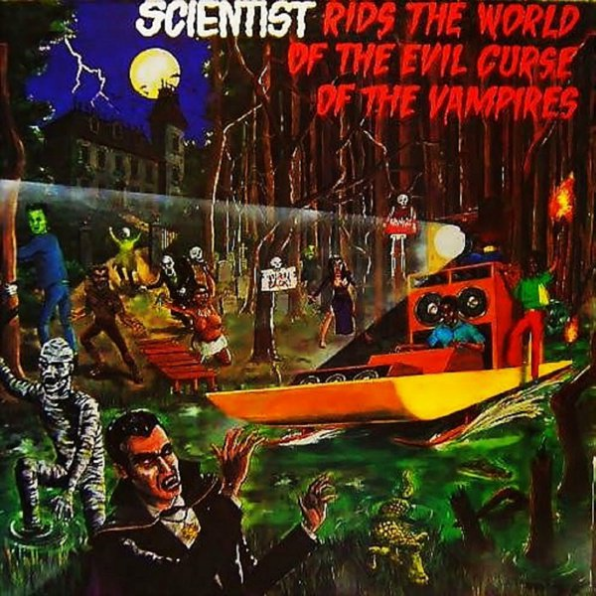What is the vampire's attire like?
Answer with a single word or short phrase according to what you see in the image.

Elegant